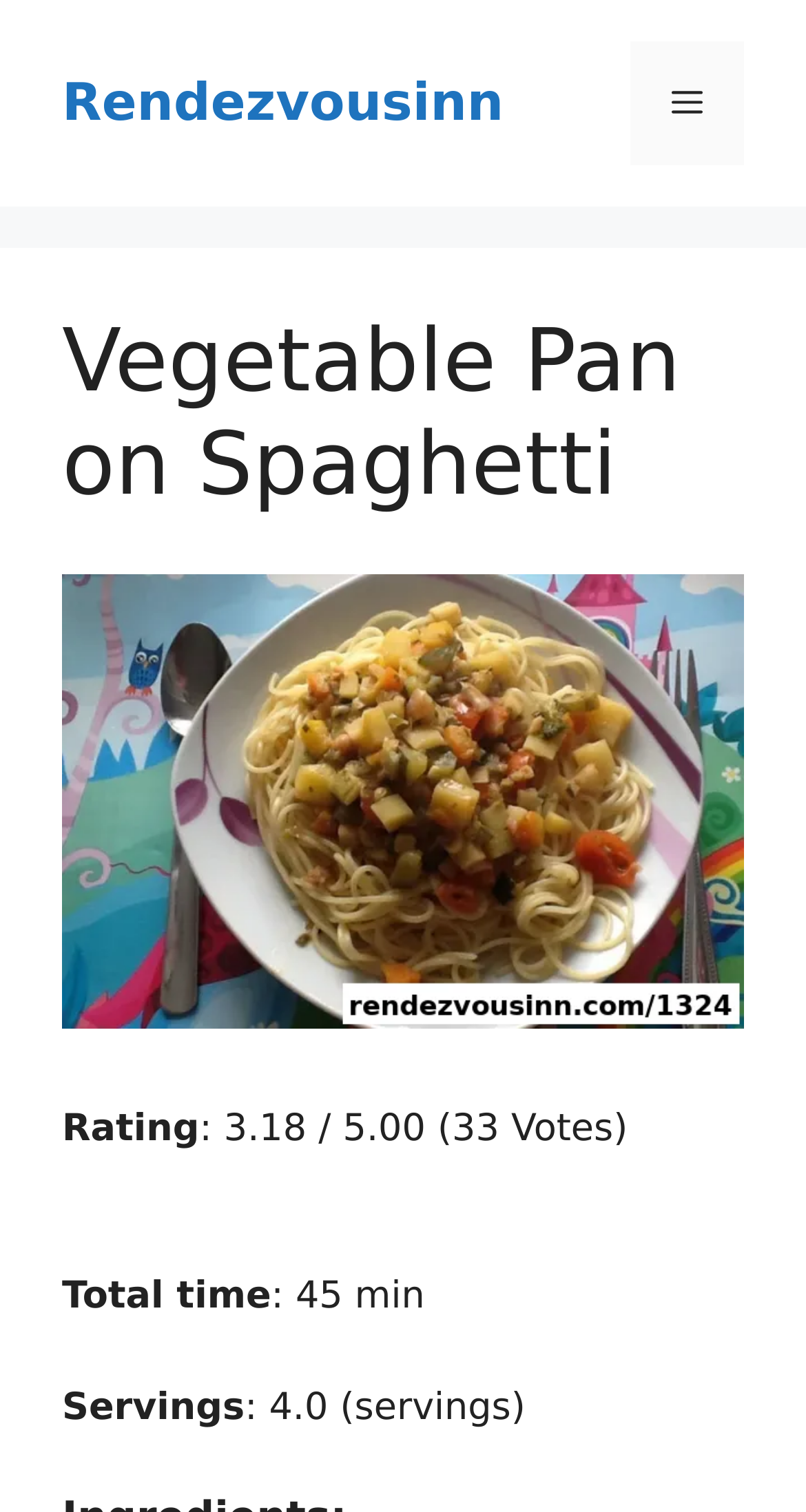How many servings does the recipe yield? Examine the screenshot and reply using just one word or a brief phrase.

4.0